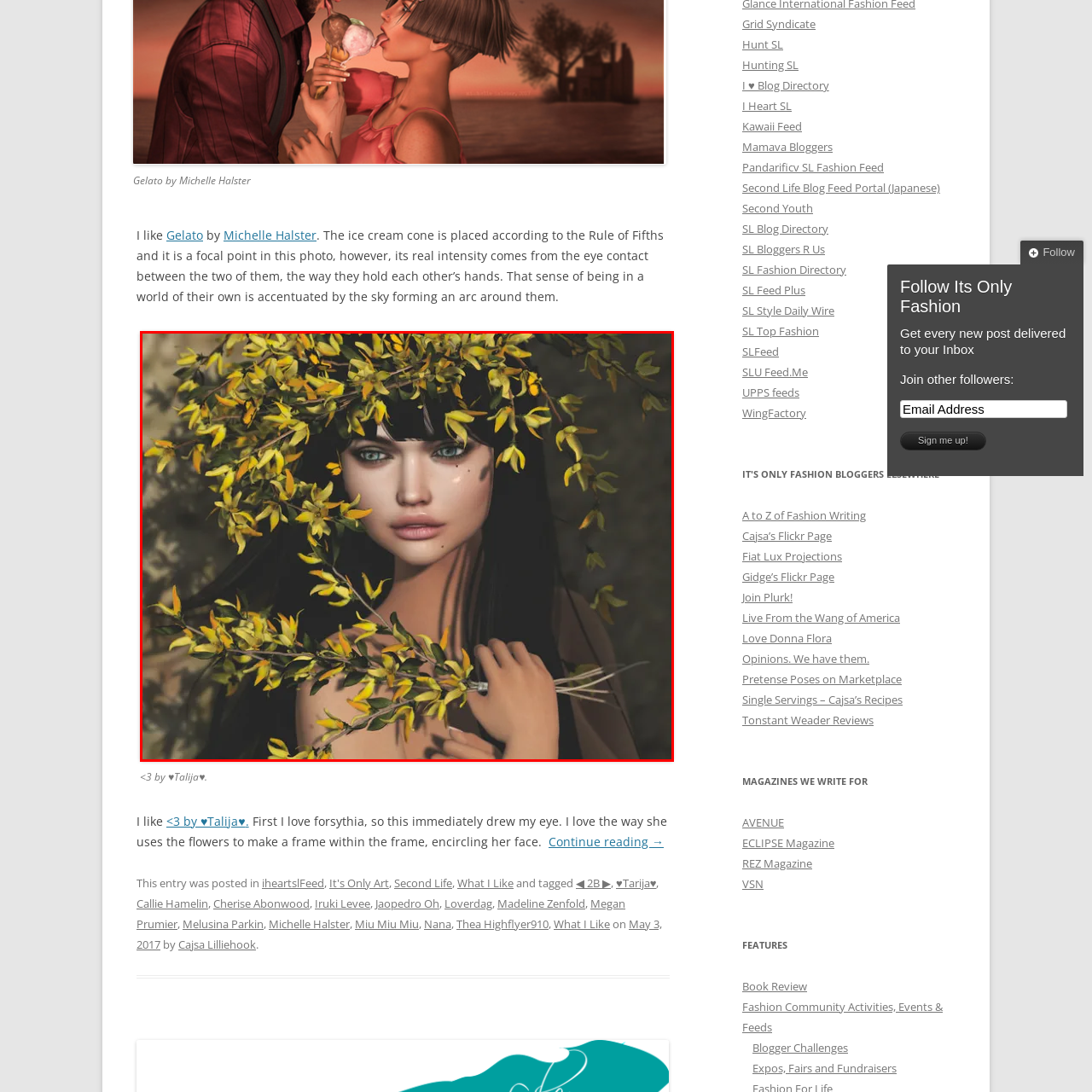What is the color of the figure's hair?
Examine the image highlighted by the red bounding box and answer briefly with one word or a short phrase.

Dark